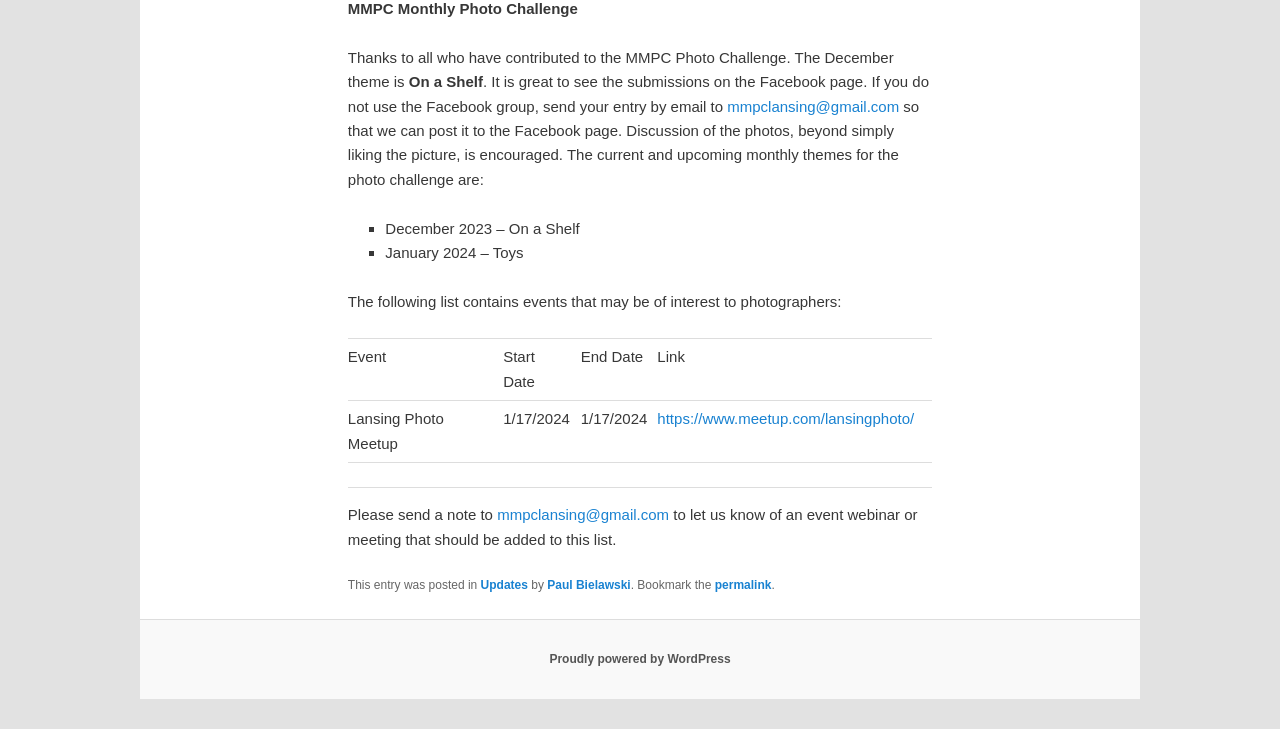Please determine the bounding box coordinates of the clickable area required to carry out the following instruction: "Check out the article about celebrating Barrie's businesses". The coordinates must be four float numbers between 0 and 1, represented as [left, top, right, bottom].

None